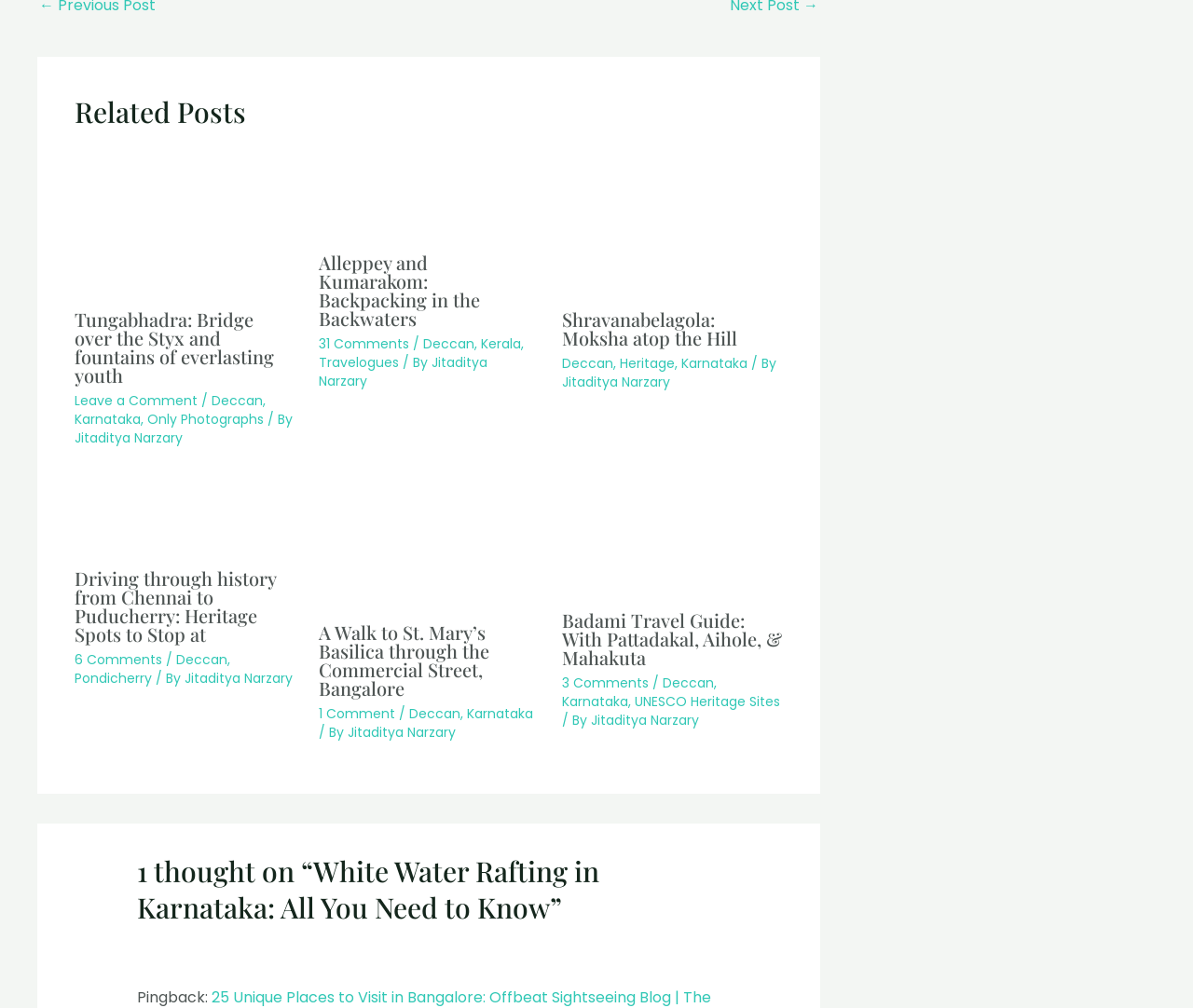Please determine the bounding box coordinates of the element's region to click for the following instruction: "Read more about Alleppey and Kumarakom: Backpacking in the Backwaters".

[0.267, 0.18, 0.452, 0.201]